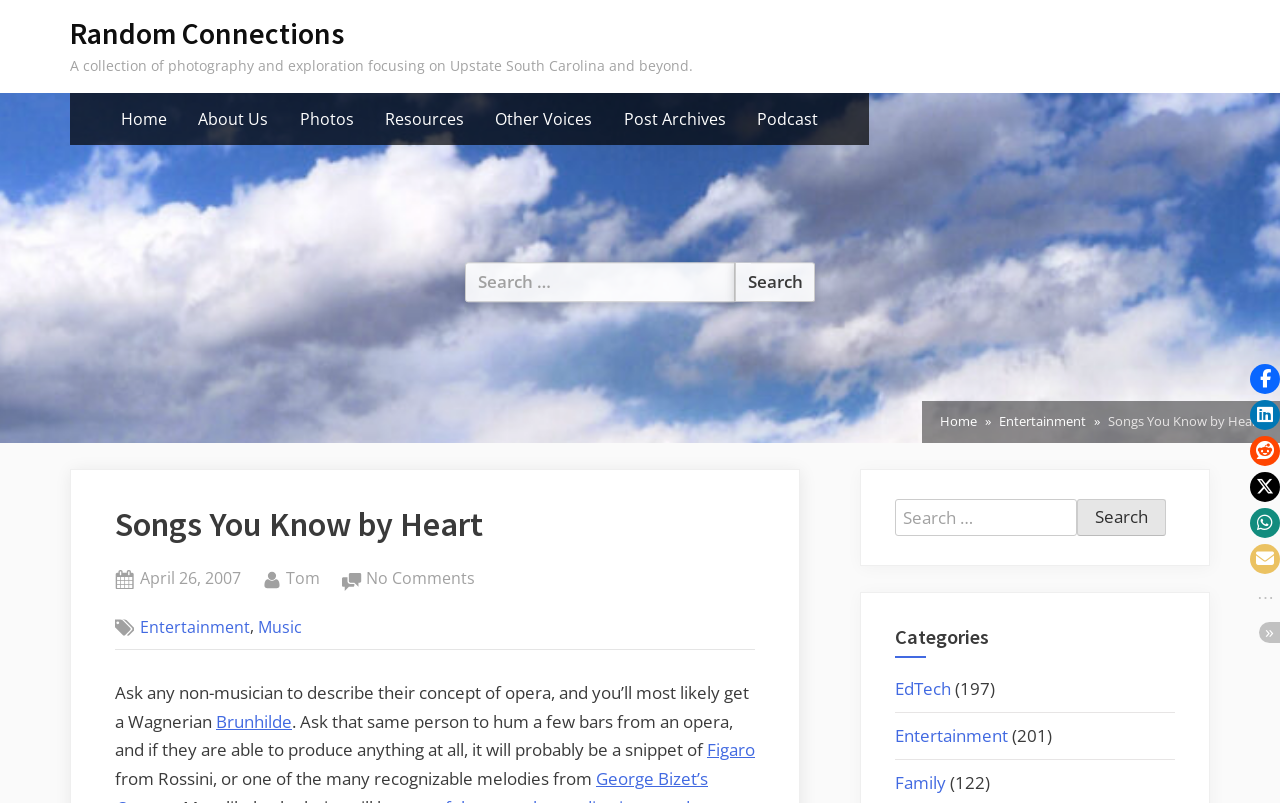What is the category of the blog post?
Answer the question with as much detail as possible.

The question asks for the category of the blog post. By looking at the webpage, we can see that the category of the blog post is 'Entertainment', which is mentioned in the breadcrumbs navigation and also in the categories section.